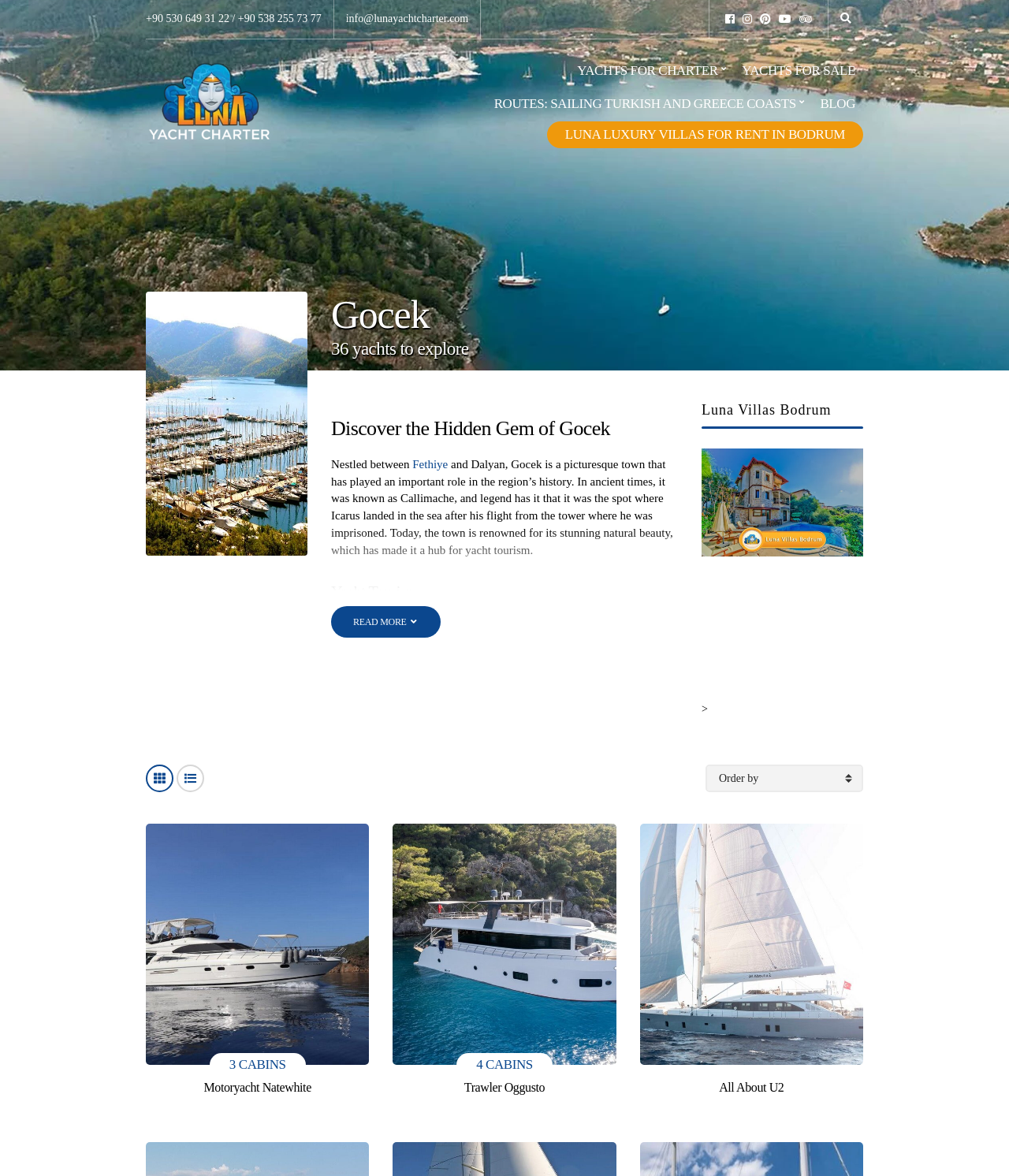Using the information from the screenshot, answer the following question thoroughly:
How many yachts are available to explore?

I found the number of yachts available to explore by looking at the section of the webpage that talks about Gocek. There is a static text element with the ID 470 that says '36 yachts to explore'.